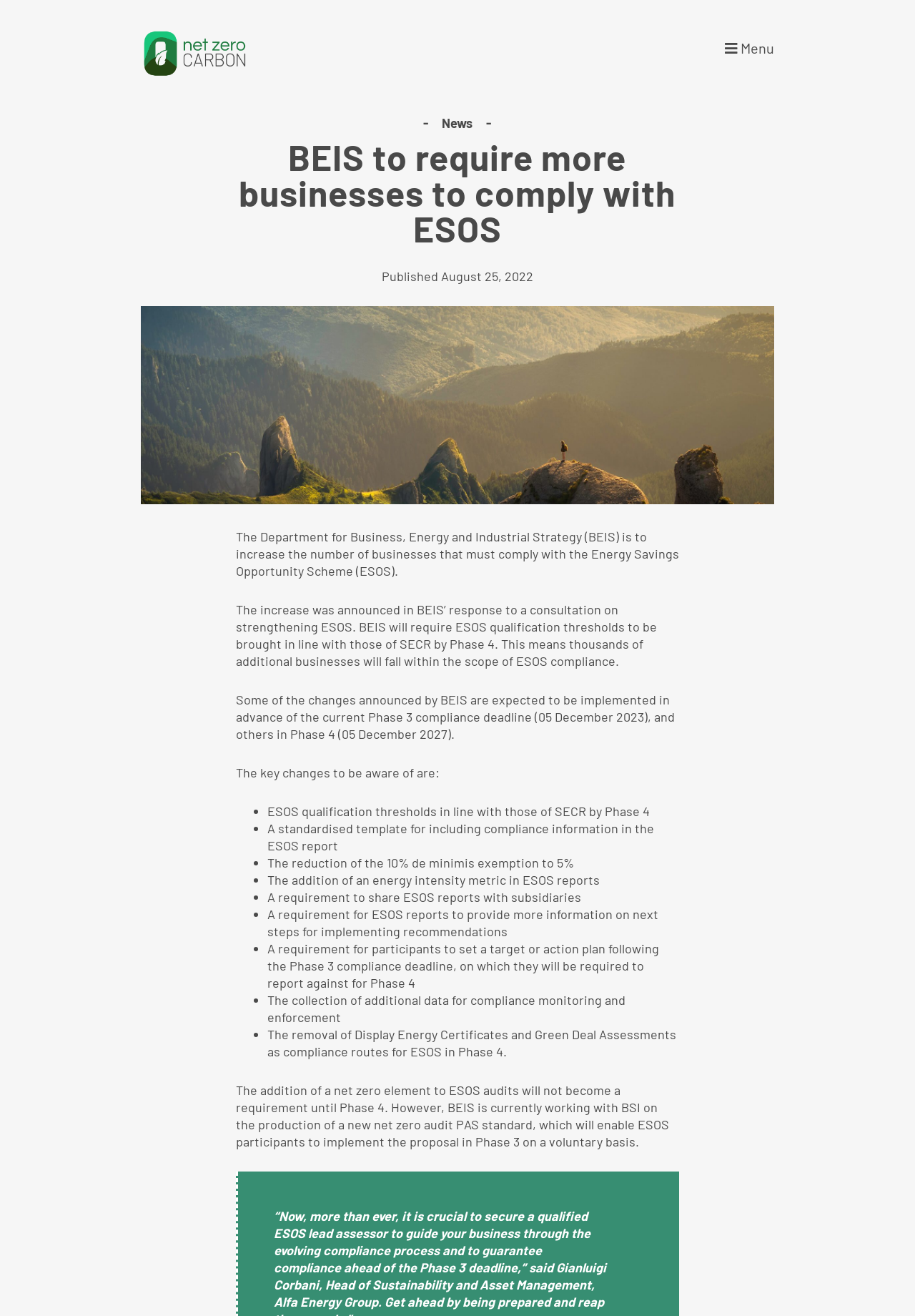What is the current Phase 3 compliance deadline?
Look at the image and answer with only one word or phrase.

05 December 2023